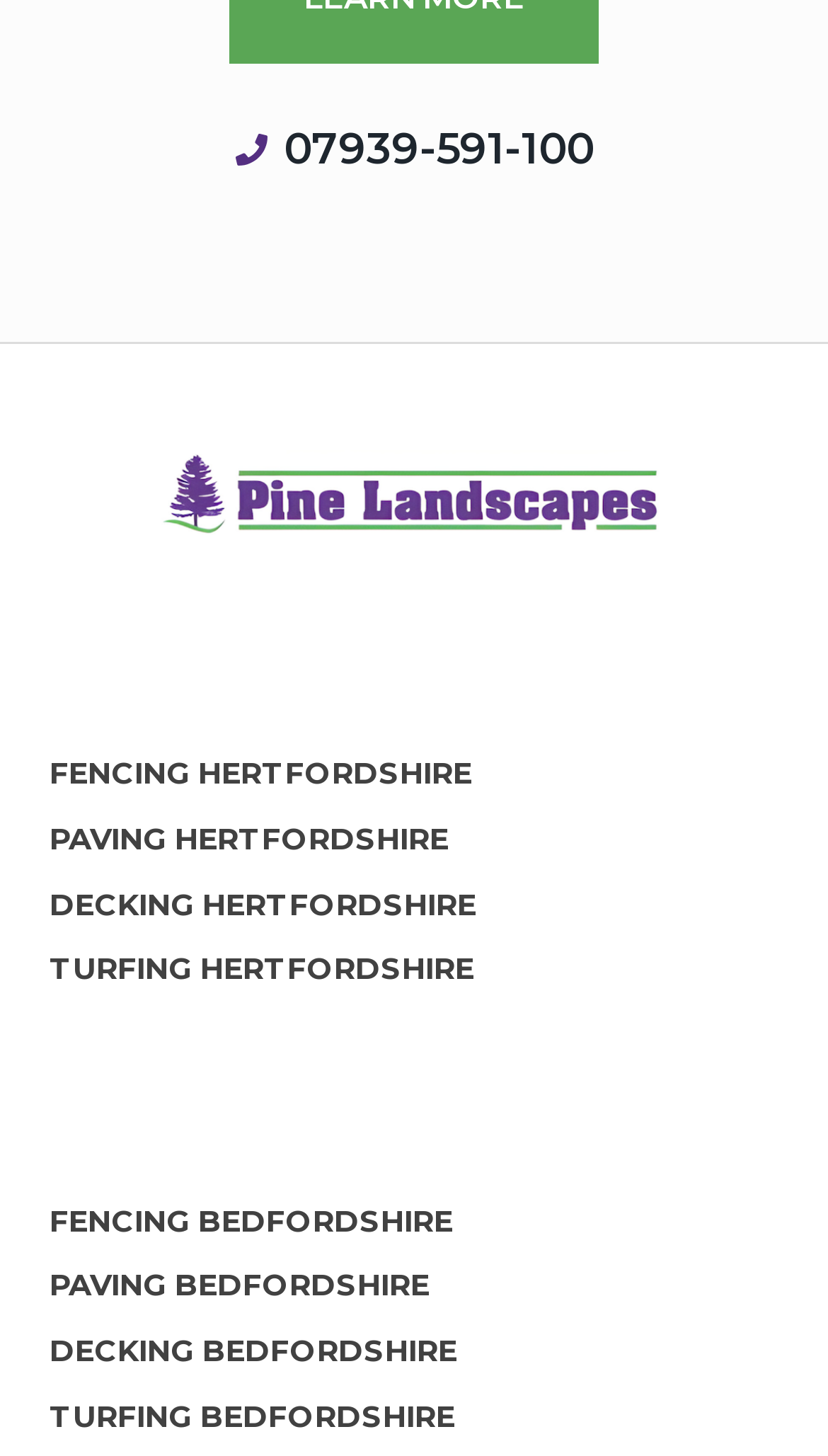Identify the bounding box coordinates of the region I need to click to complete this instruction: "Click on DECKING HERTFORDSHIRE menu item".

[0.028, 0.608, 0.972, 0.634]